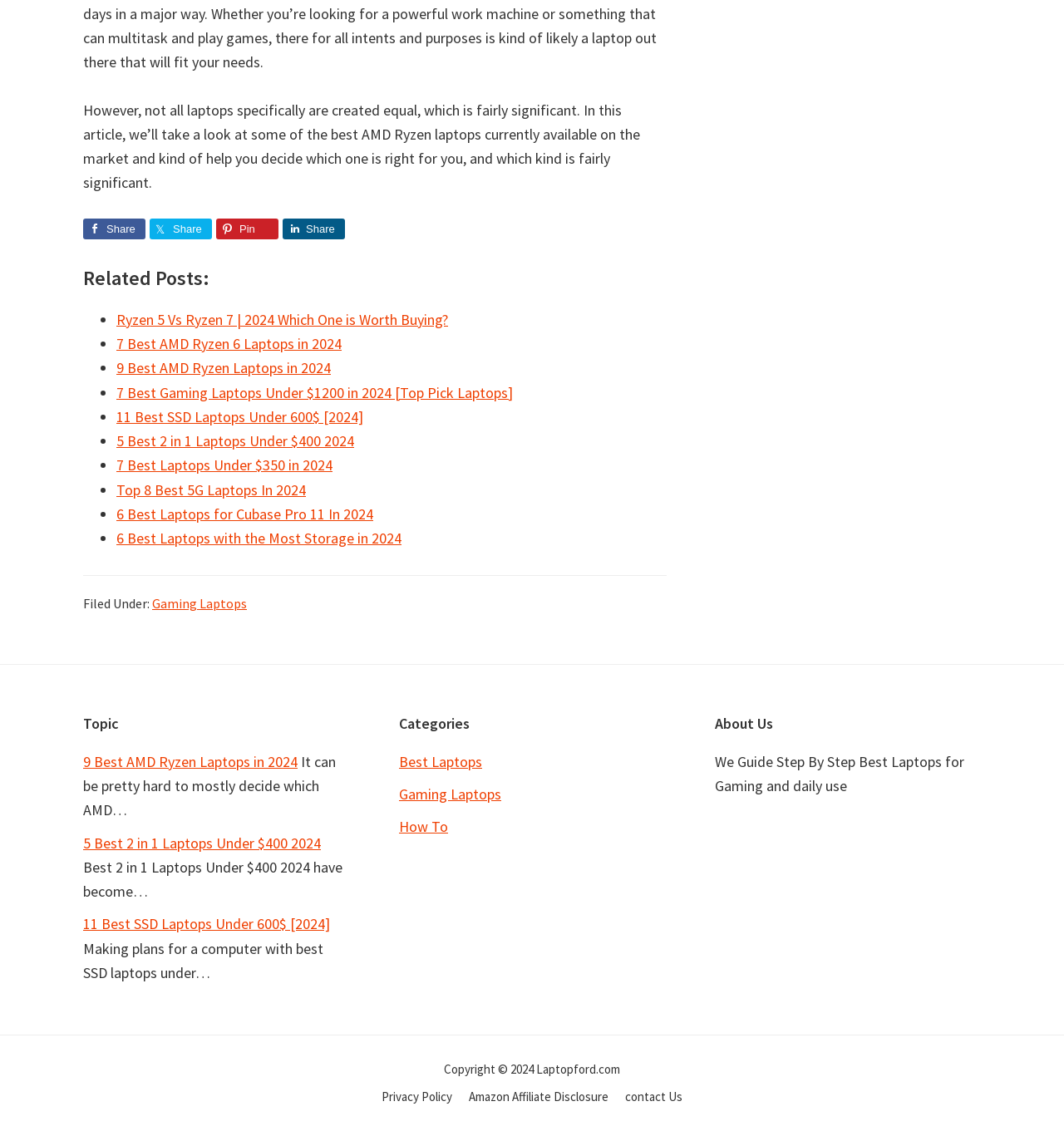Identify the bounding box for the described UI element. Provide the coordinates in (top-left x, top-left y, bottom-right x, bottom-right y) format with values ranging from 0 to 1: Privacy Policy

[0.359, 0.961, 0.425, 0.978]